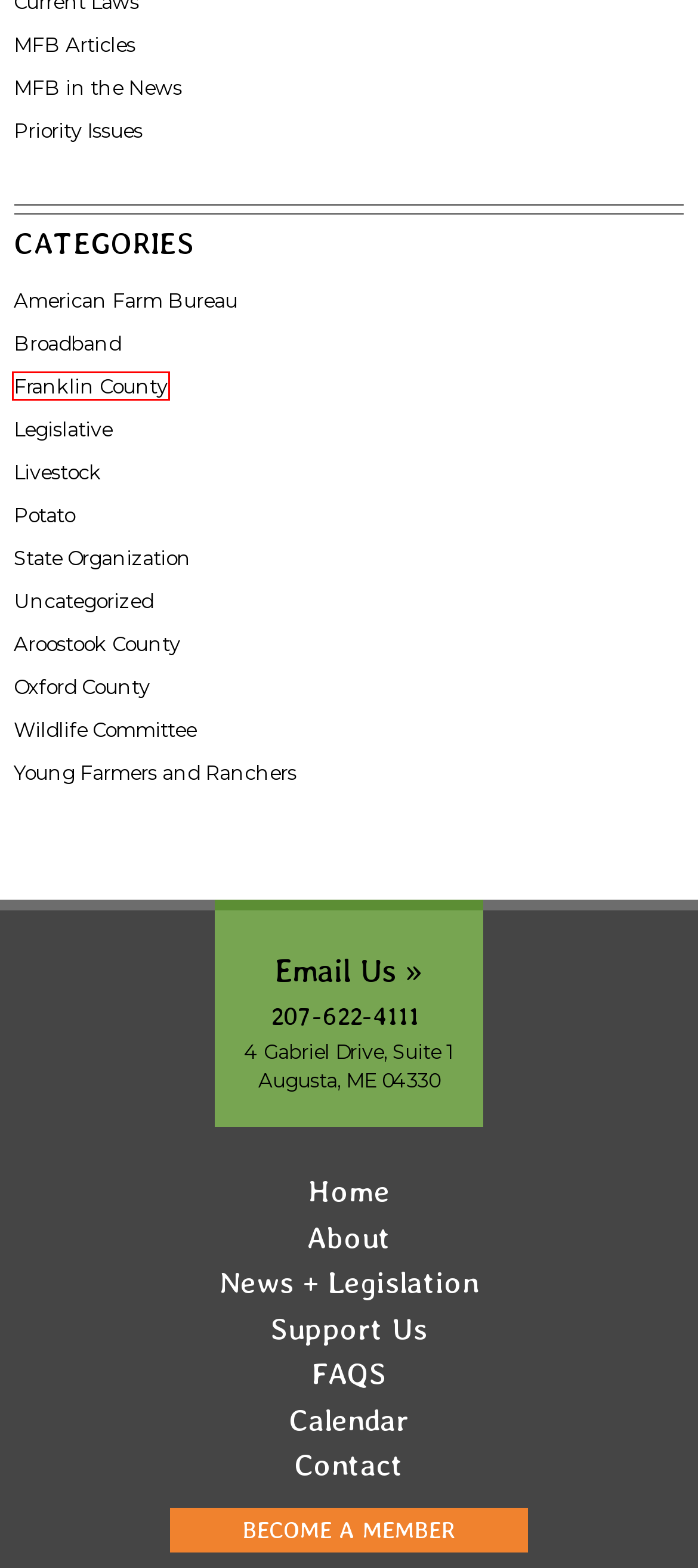You are provided with a screenshot of a webpage that includes a red rectangle bounding box. Please choose the most appropriate webpage description that matches the new webpage after clicking the element within the red bounding box. Here are the candidates:
A. Franklin County Archives - Maine Farm Bureau
B. State Organization Archives - Maine Farm Bureau
C. Young Farmers and Ranchers Archives - Maine Farm Bureau
D. Wildlife Committee Archives - Maine Farm Bureau
E. Uncategorized Archives - Maine Farm Bureau
F. Priority Issues Archives - Maine Farm Bureau
G. Livestock Archives - Maine Farm Bureau
H. American Farm Bureau Archives - Maine Farm Bureau

A